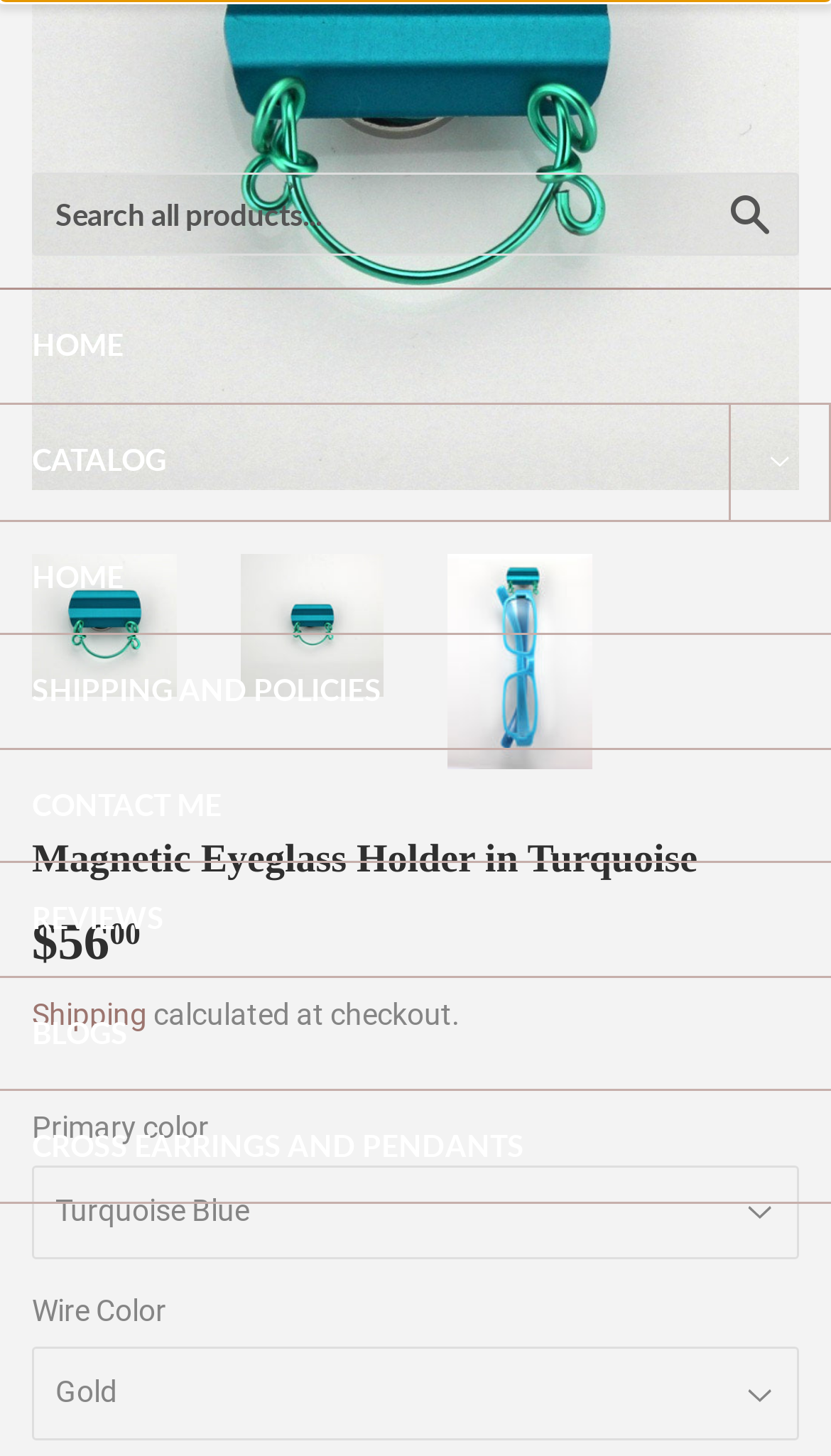What is the purpose of the button 'Search'?
Give a detailed explanation using the information visible in the image.

I inferred the answer by looking at the searchbox element 'Search all products...' and the button element 'Search' which are located together, suggesting that the button is used to initiate a search for products.